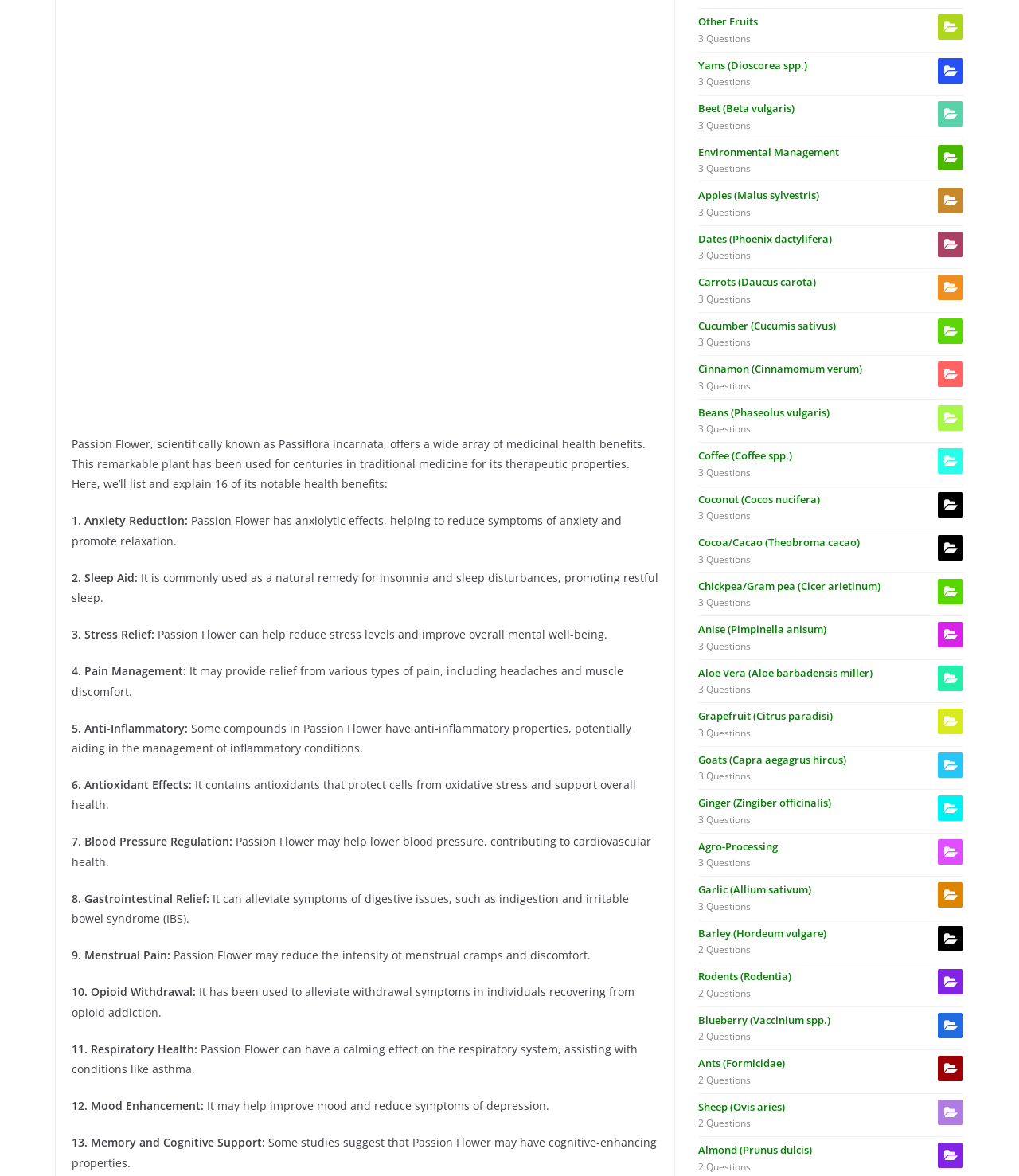Please locate the bounding box coordinates for the element that should be clicked to achieve the following instruction: "Click on the link 'Apples (Malus sylvestris)'". Ensure the coordinates are given as four float numbers between 0 and 1, i.e., [left, top, right, bottom].

[0.685, 0.16, 0.945, 0.173]